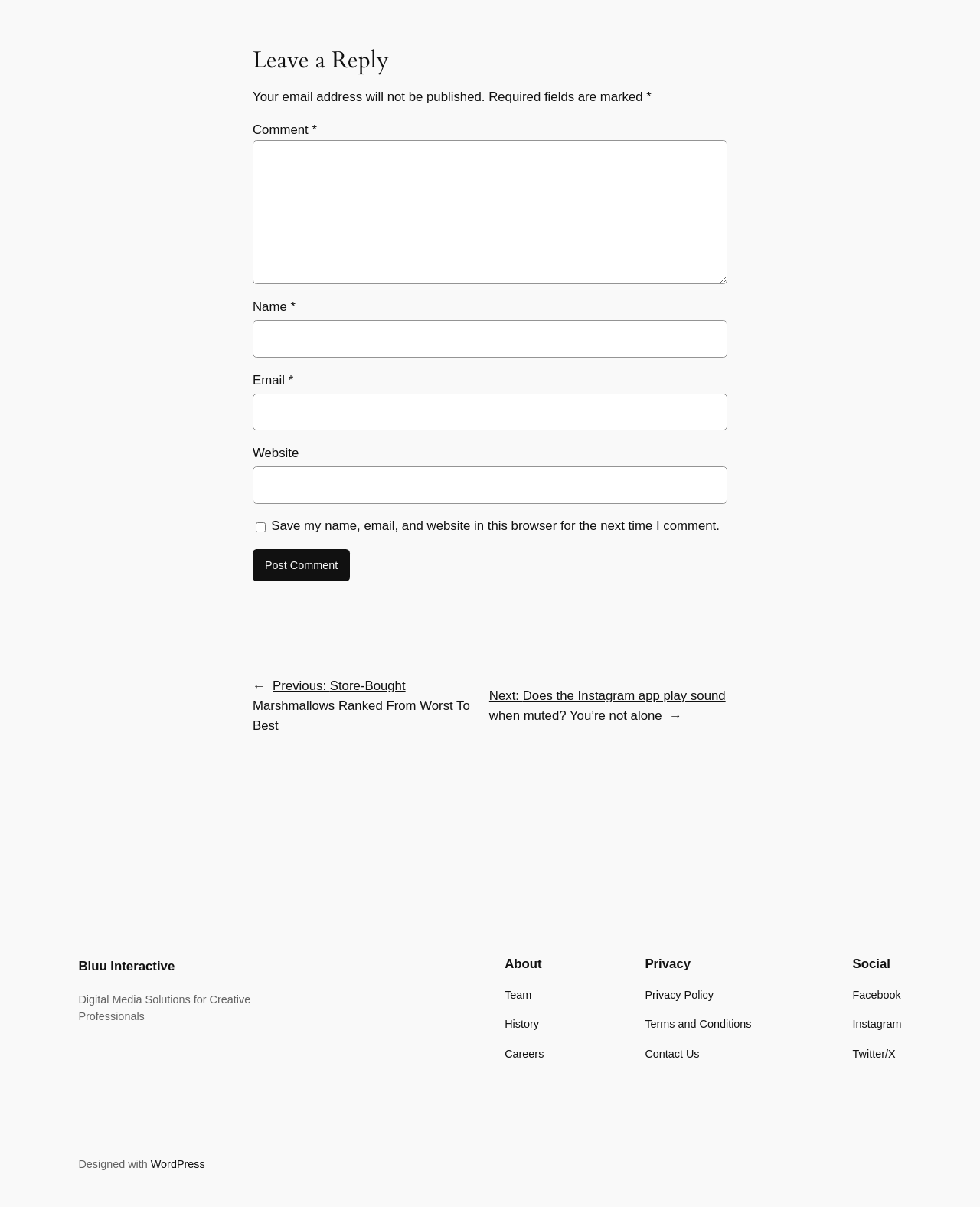Identify the bounding box coordinates of the clickable region necessary to fulfill the following instruction: "Go to the previous post". The bounding box coordinates should be four float numbers between 0 and 1, i.e., [left, top, right, bottom].

[0.258, 0.562, 0.48, 0.607]